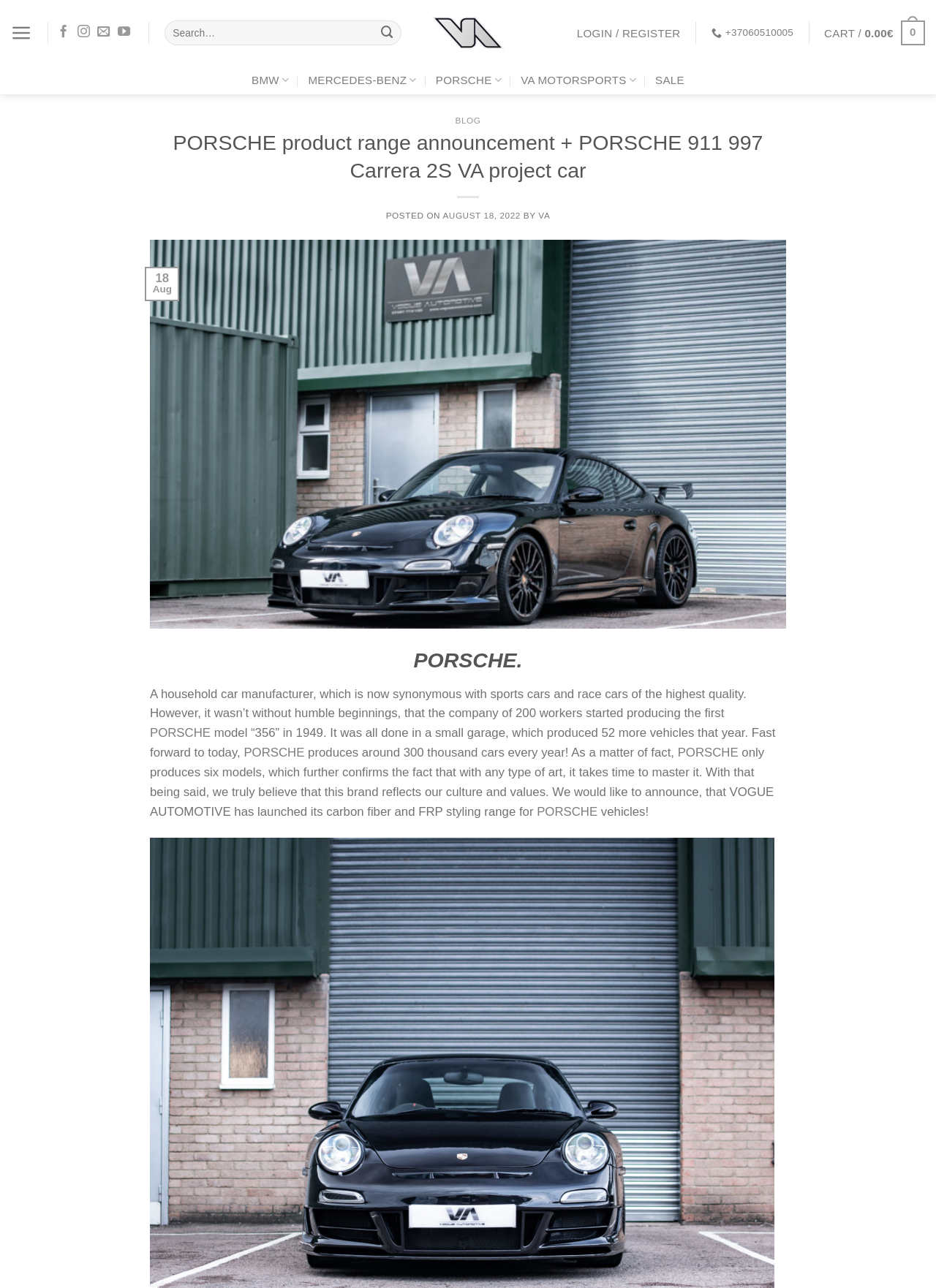Offer a meticulous description of the webpage's structure and content.

This webpage is about Porsche, a renowned car manufacturer, and its product range announcement. At the top, there is a logo of Vogue Automotive, a link to the website, and an image of the same. To the left of the logo, there is a menu link and several social media links to follow Vogue Automotive. On the right side, there is a search bar with a submit button.

Below the search bar, there are links to login or register, a phone number, and a cart with a price of 0.00€. There are also links to other car manufacturers like BMW, Mercedes-Benz, and VA Motorsports.

The main content of the webpage is divided into two sections. The first section has a heading "BLOG" and a subheading "PORSCHE product range announcement + PORSCHE 911 997 Carrera 2S VA project car". Below this, there is a posted date and author information. The main article starts with a brief introduction to Porsche, describing its humble beginnings and its current production capacity. The article then announces the launch of Vogue Automotive's carbon fiber and FRP styling range for Porsche vehicles.

The second section has a heading "PORSCHE" and contains the rest of the article, which continues to describe Porsche's history and its current status as a renowned car manufacturer. Throughout the article, there are links to Porsche and Vogue Automotive.